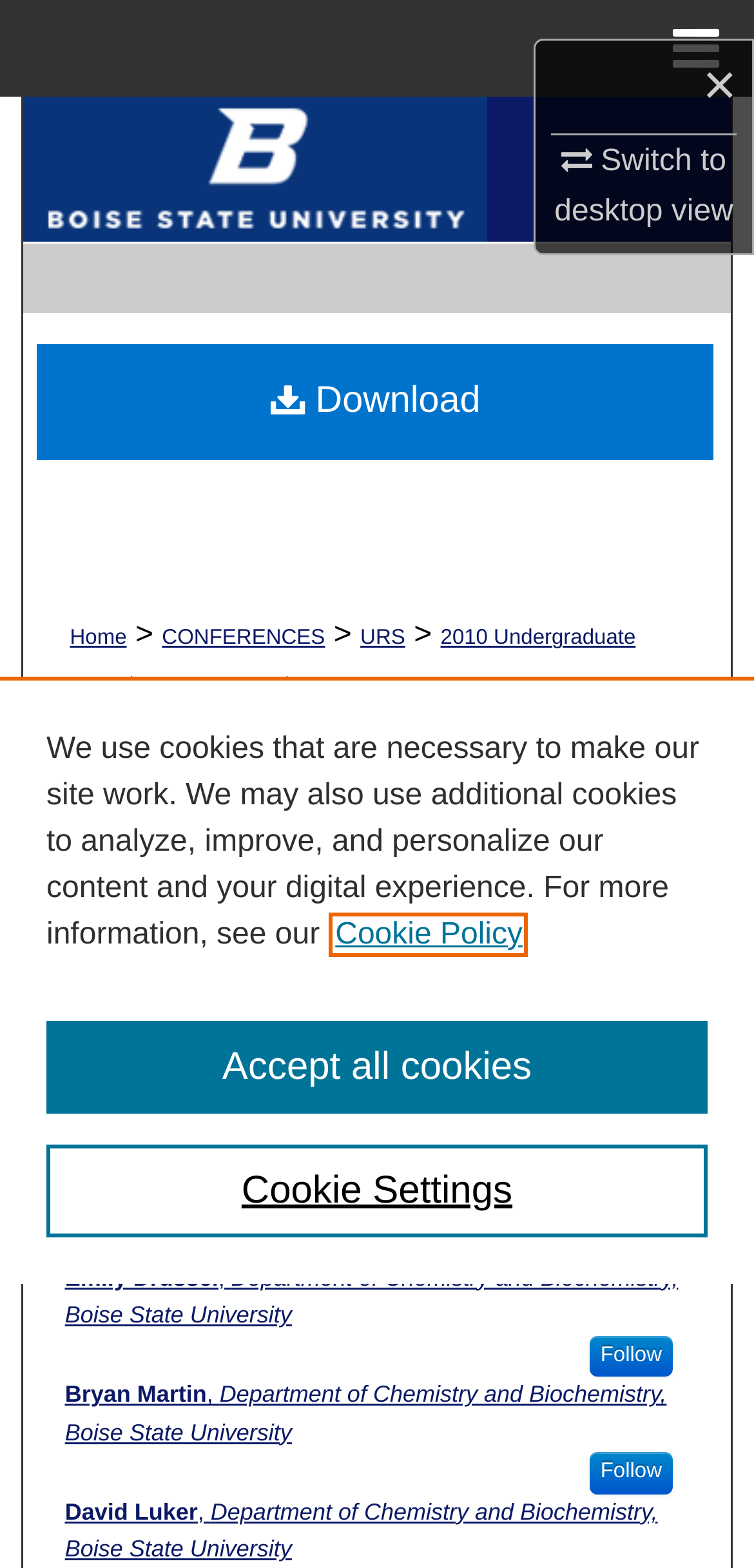Please determine the bounding box coordinates of the element to click in order to execute the following instruction: "View portfolio management services". The coordinates should be four float numbers between 0 and 1, specified as [left, top, right, bottom].

None